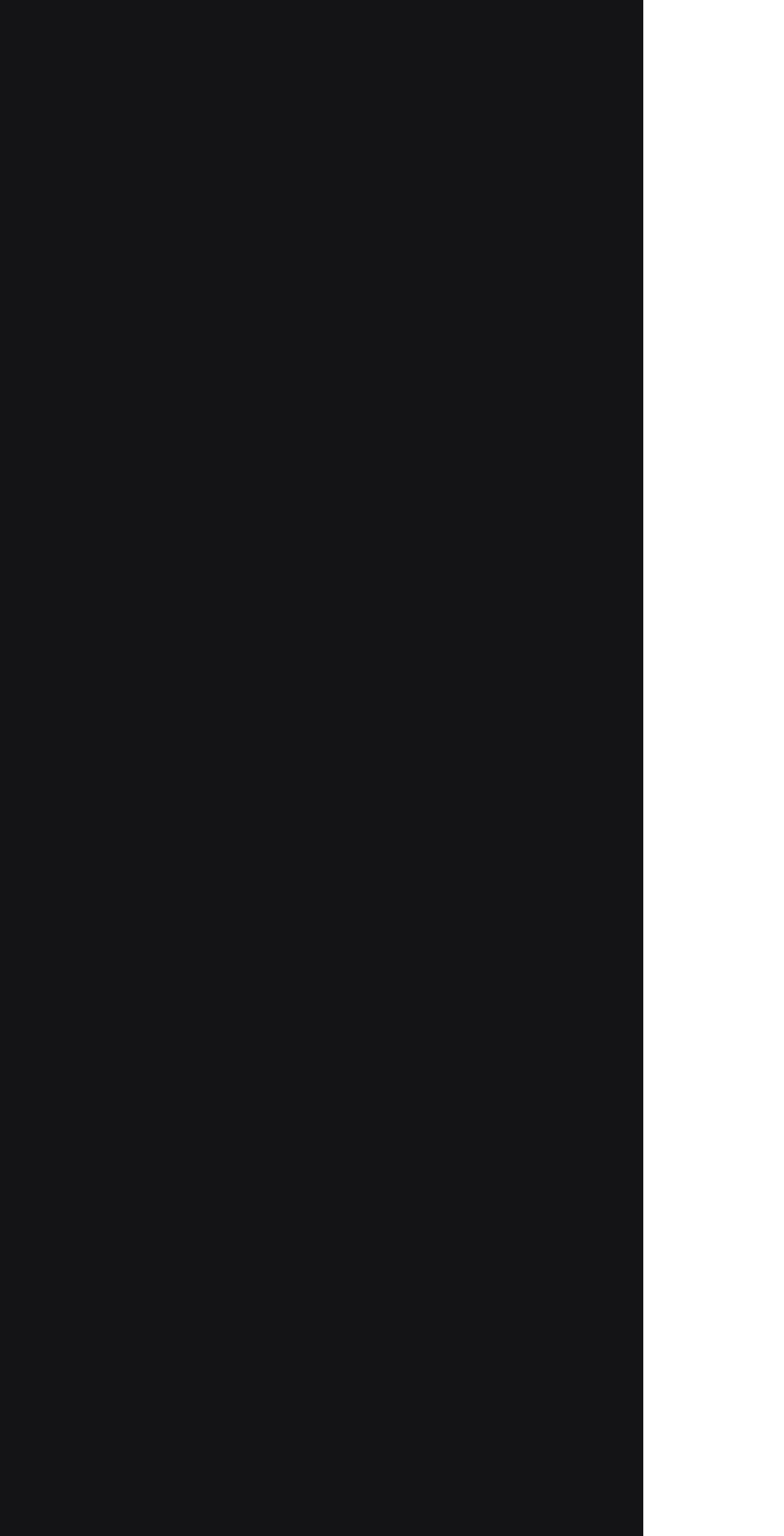Identify the bounding box coordinates for the region to click in order to carry out this instruction: "Follow us on Instagram". Provide the coordinates using four float numbers between 0 and 1, formatted as [left, top, right, bottom].

[0.231, 0.83, 0.295, 0.863]